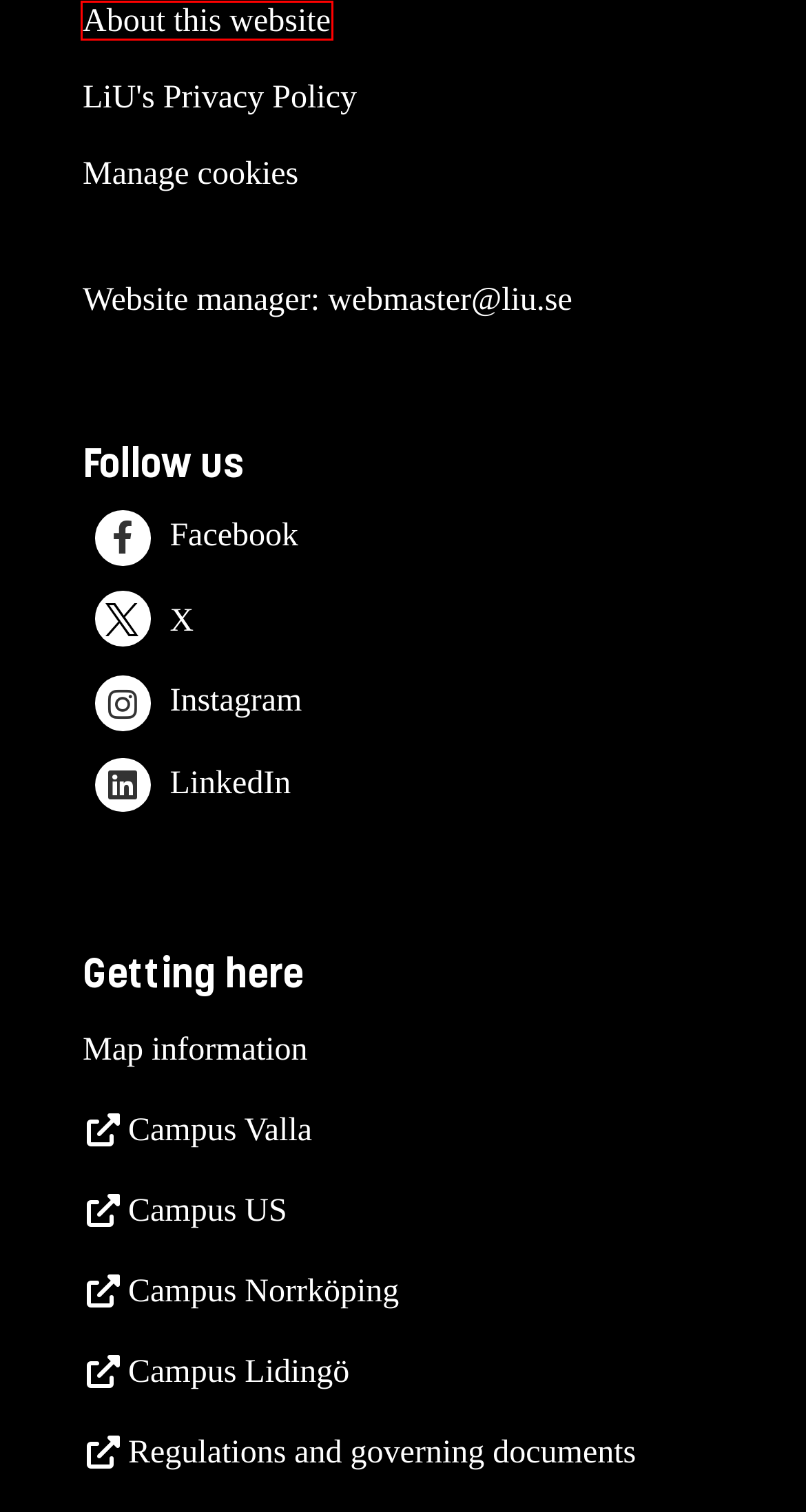Evaluate the webpage screenshot and identify the element within the red bounding box. Select the webpage description that best fits the new webpage after clicking the highlighted element. Here are the candidates:
A. Division of Psychology (PSY) - Linköping University
B. LiU:s styrdokument
C. About this website - Linköping University
D. Press Contacts - Linköping University
E. Redirecting
F. Maps - Linköping University
G. MazeMap
H. Artur Nilsson's website

C